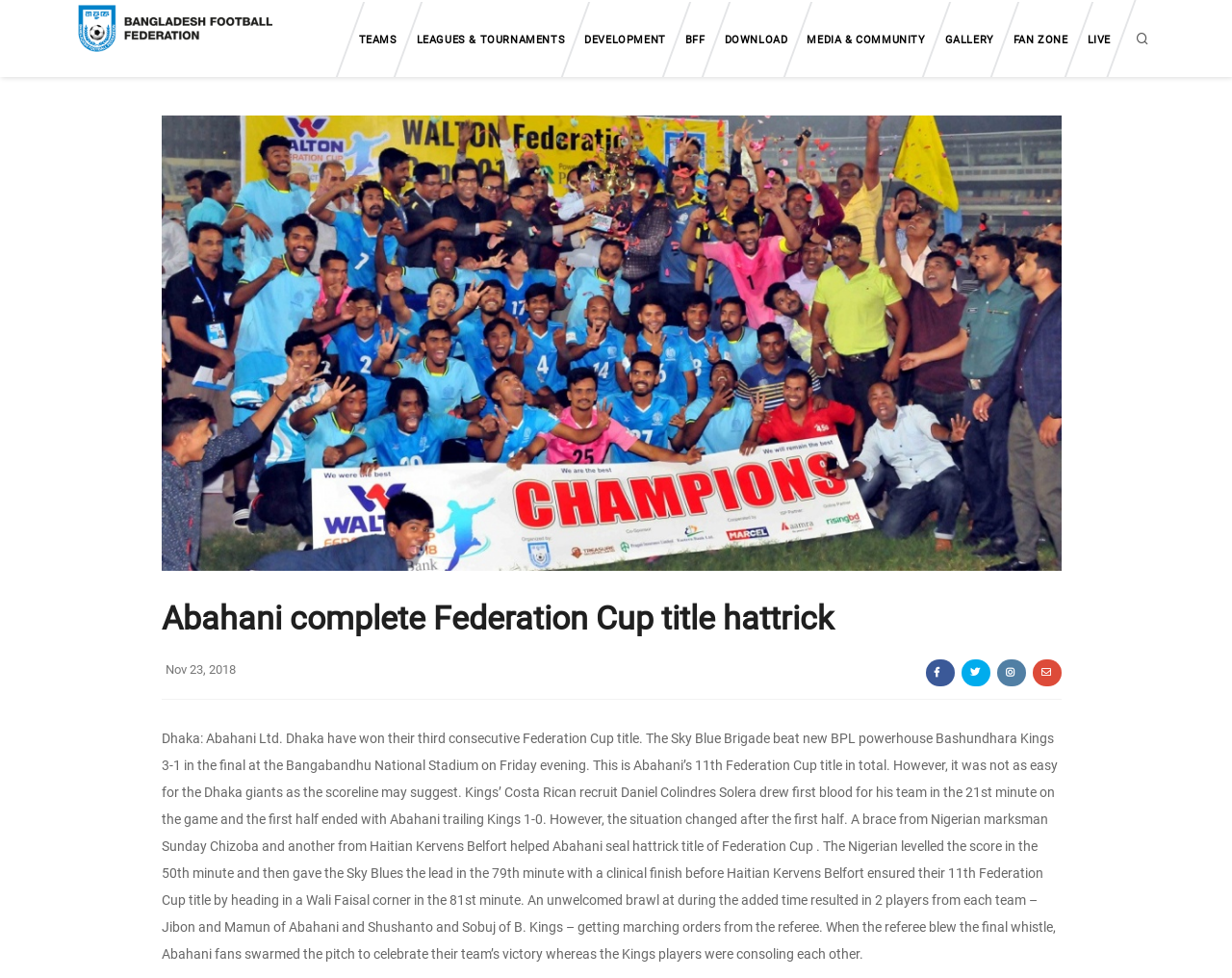Pinpoint the bounding box coordinates of the element that must be clicked to accomplish the following instruction: "Go to Teams". The coordinates should be in the format of four float numbers between 0 and 1, i.e., [left, top, right, bottom].

[0.22, 0.656, 0.267, 0.678]